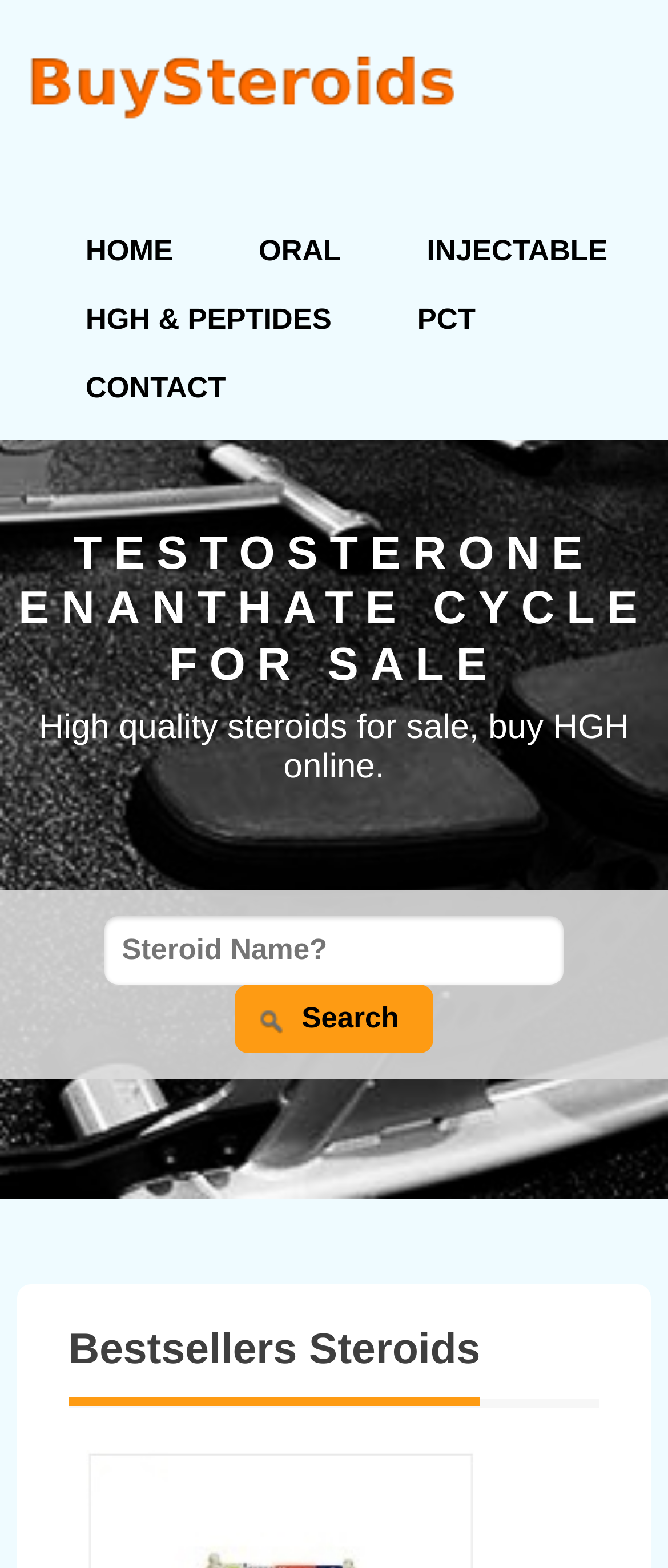Please determine the heading text of this webpage.

TESTOSTERONE ENANTHATE CYCLE FOR SALE